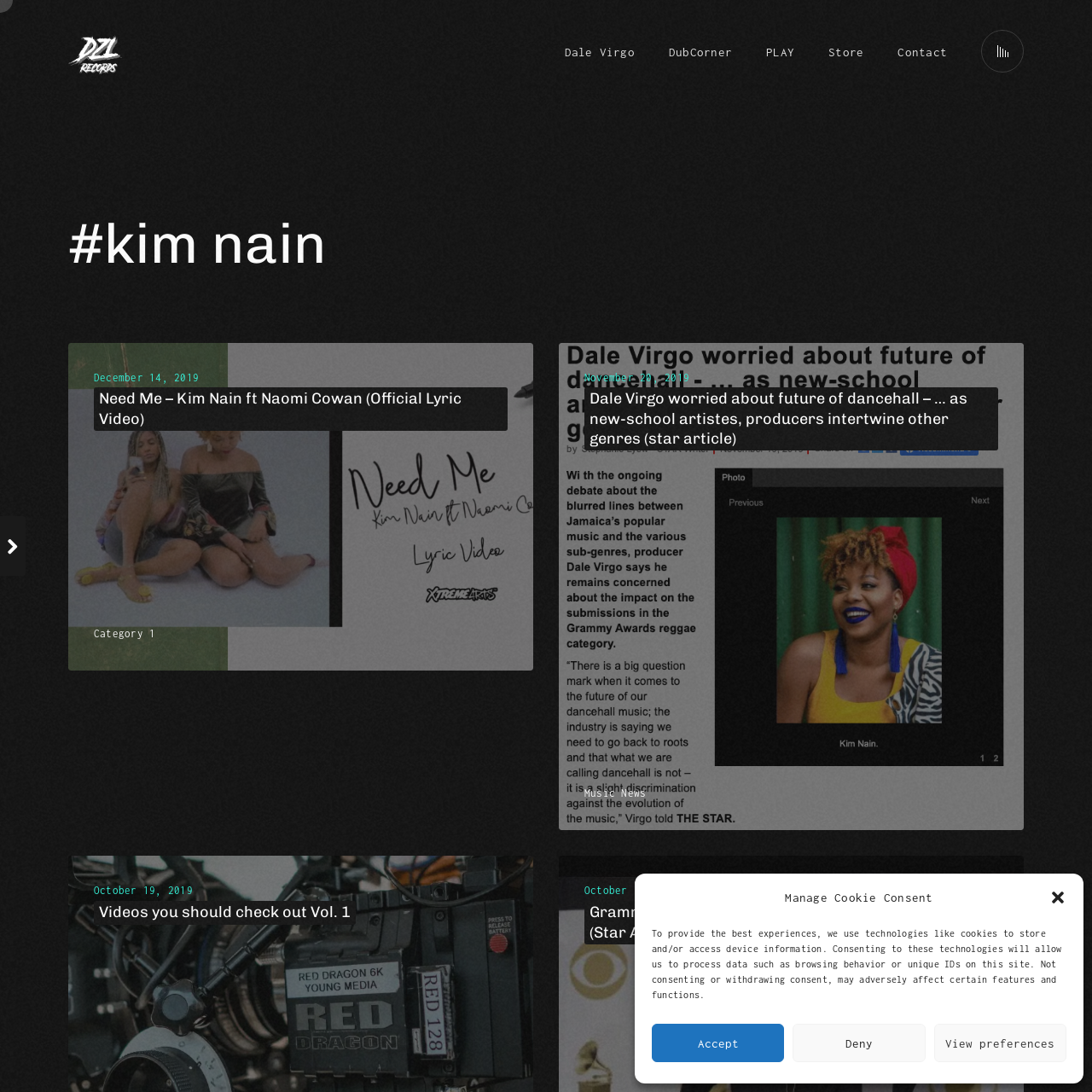Provide a comprehensive caption for the webpage.

The webpage is about kim nain, a music artist, and is hosted by DZL Records. At the top right corner, there is a dialog box for managing cookie consent, which can be closed or accepted. Below the dialog box, there is a logo image and a navigation menu with links to "Dale Virgo", "DubCorner", "PLAY", "Store", and "Contact".

The main content of the webpage is a list of articles and music updates about kim nain. The list is divided into sections, each with a heading and a post image. The headings include "Need Me – Kim Nain ft Naomi Cowan (Official Lyric Video)", "Dale Virgo worried about future of dancehall", "Videos you should check out Vol. 1", and "Grammy submissions more than just about winning". Each section also includes a date and a category, such as "Music News" or "Artiste Updates".

At the top left corner, there is a heading "#kim nain" and a social media link. There are a total of 5 post images and 7 headings on the webpage. The layout is organized, with each section clearly separated from the others.